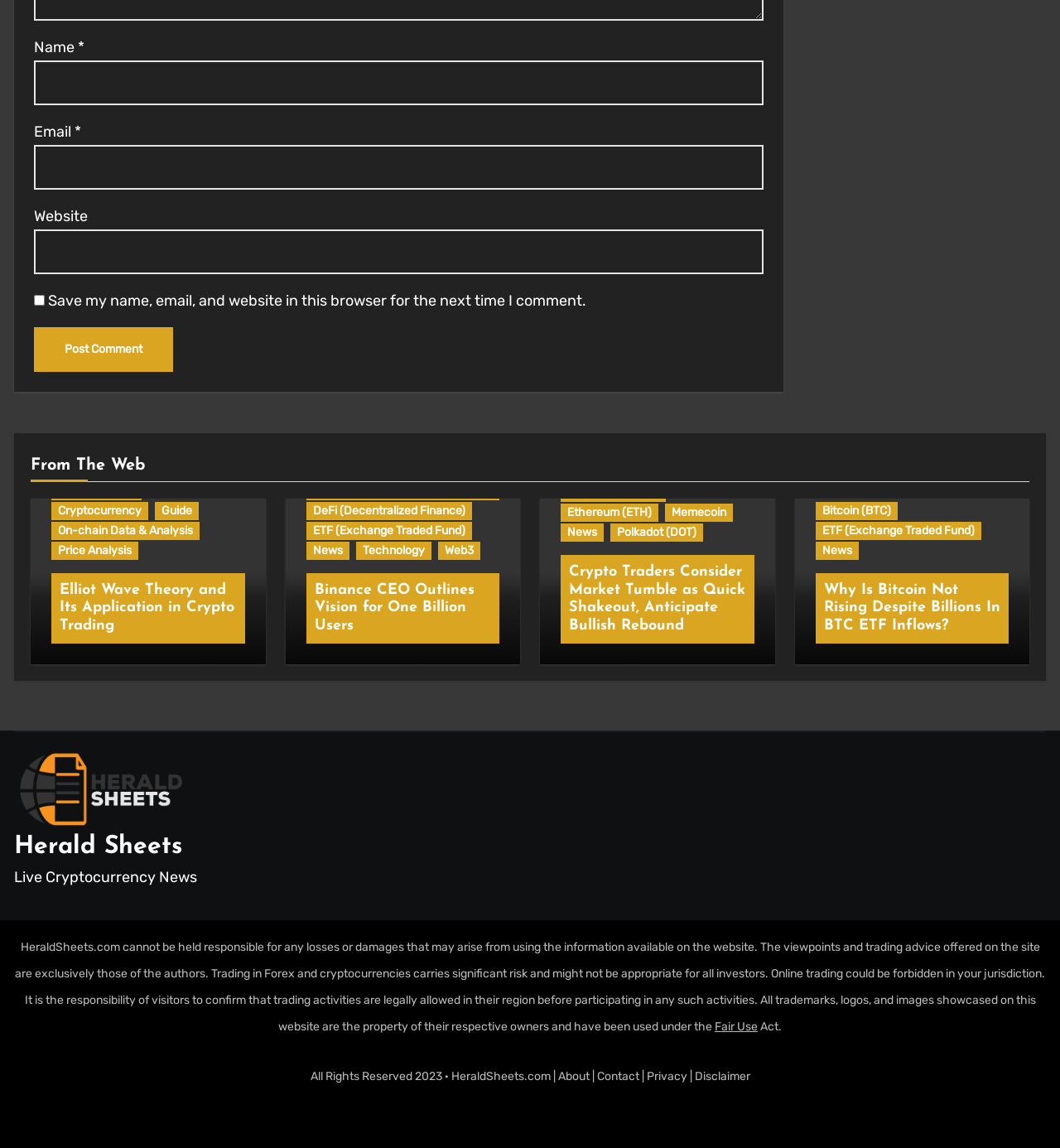Please find and report the bounding box coordinates of the element to click in order to perform the following action: "Visit Crypto Trading". The coordinates should be expressed as four float numbers between 0 and 1, in the format [left, top, right, bottom].

[0.048, 0.42, 0.134, 0.436]